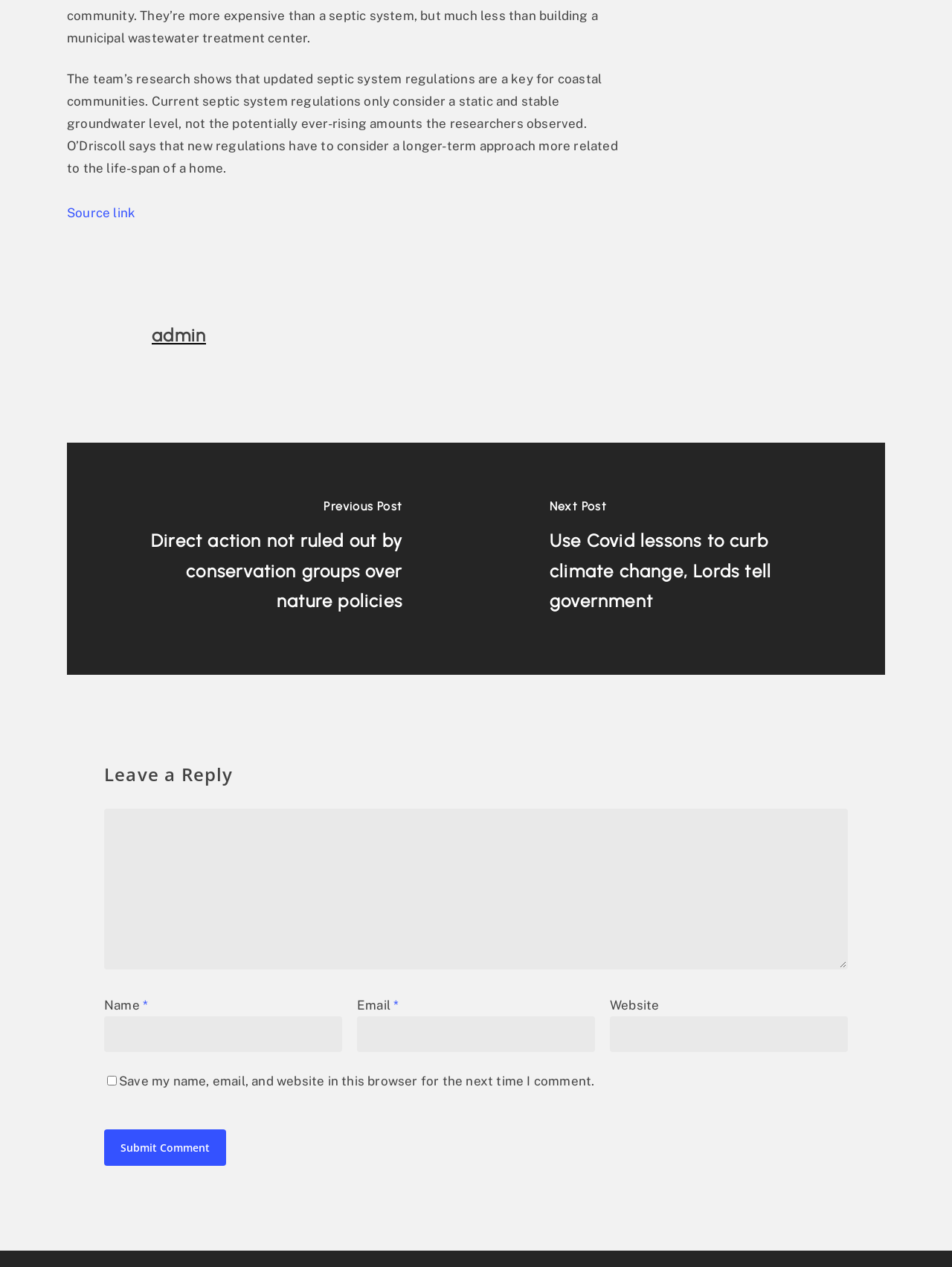Can you specify the bounding box coordinates of the area that needs to be clicked to fulfill the following instruction: "Click the link to view the next post"?

[0.5, 0.349, 0.93, 0.533]